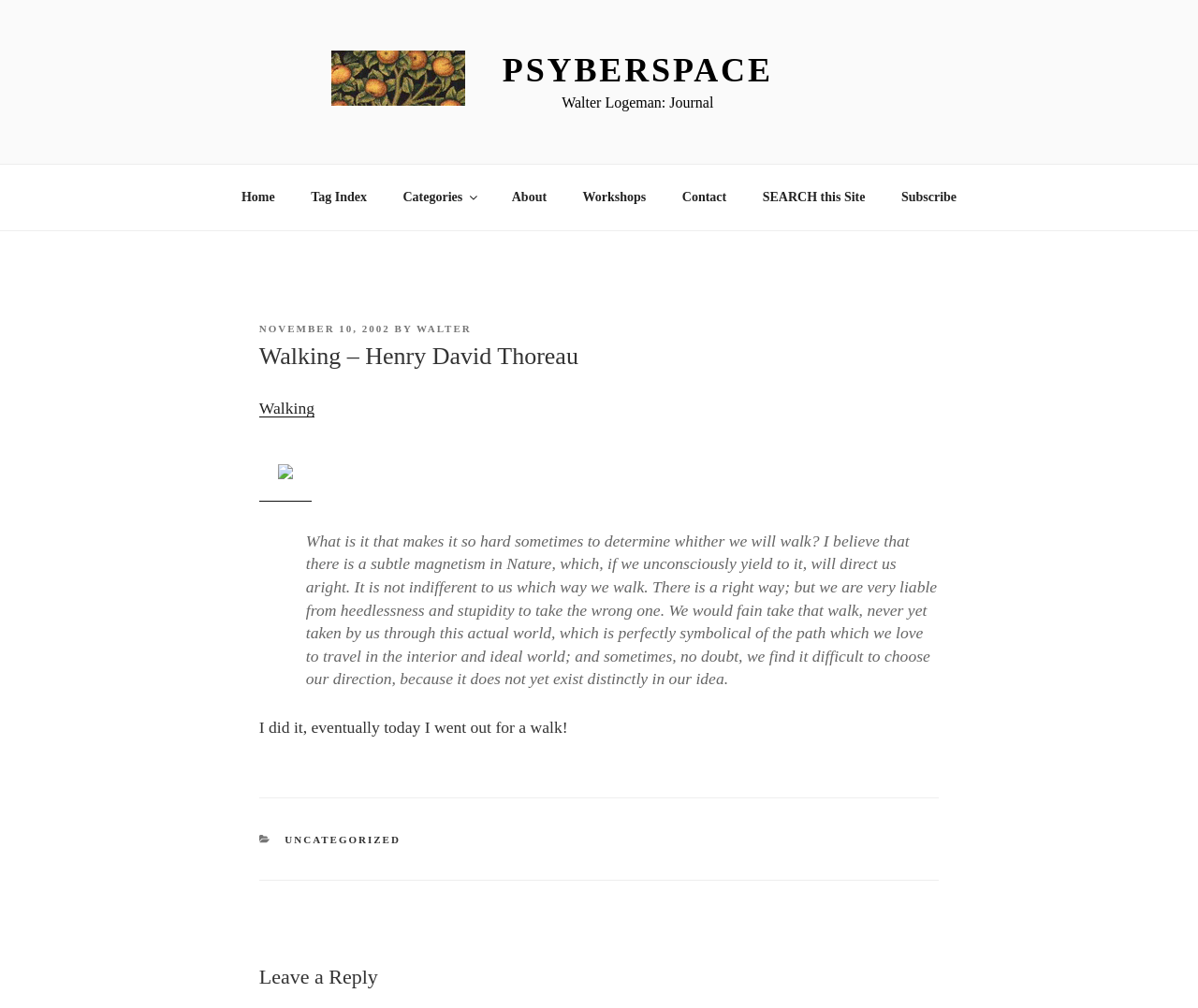Locate the bounding box coordinates of the element you need to click to accomplish the task described by this instruction: "go to Psyberspace homepage".

[0.277, 0.05, 0.416, 0.112]